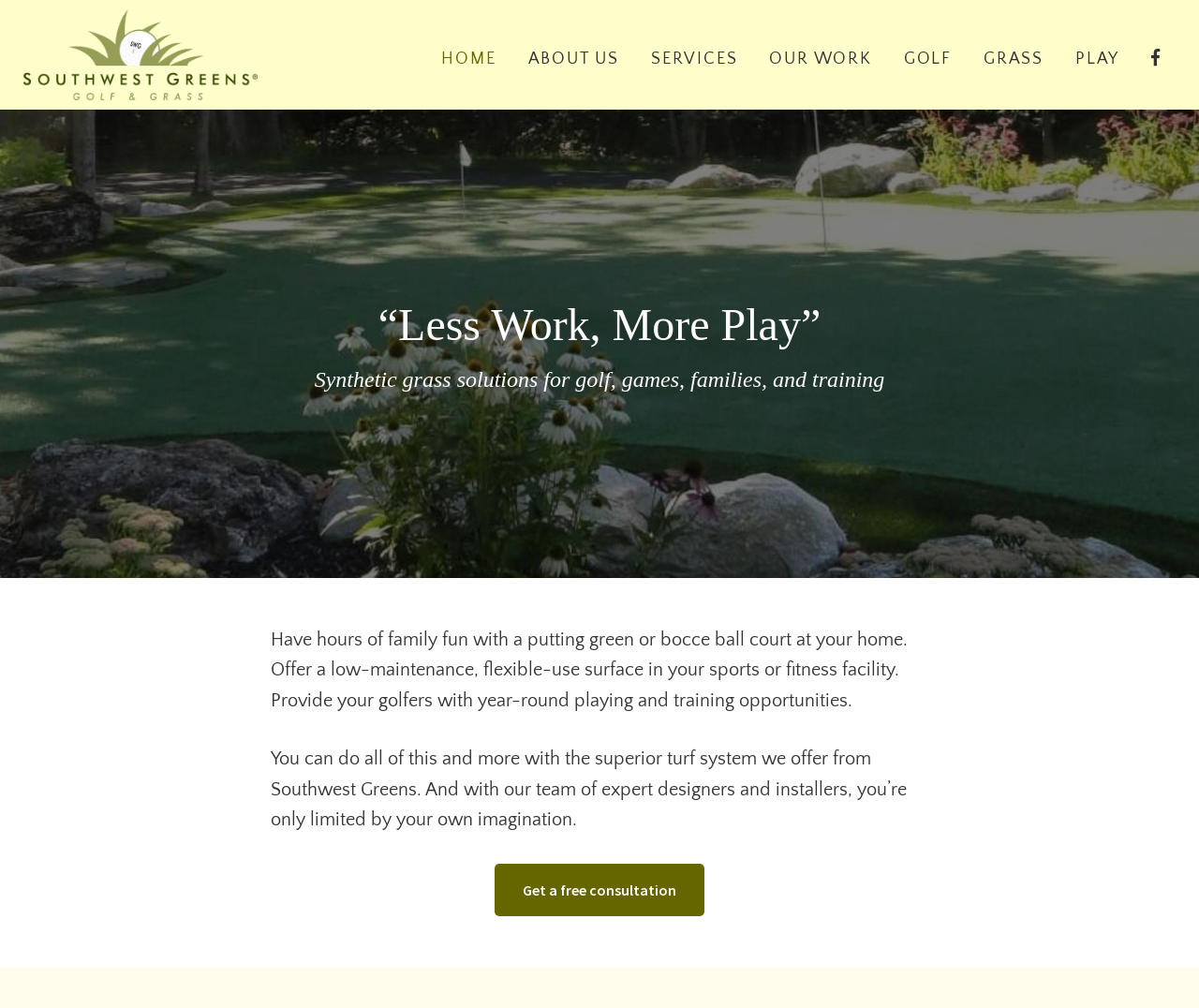What is the purpose of the company?
Please look at the screenshot and answer in one word or a short phrase.

Synthetic grass solutions